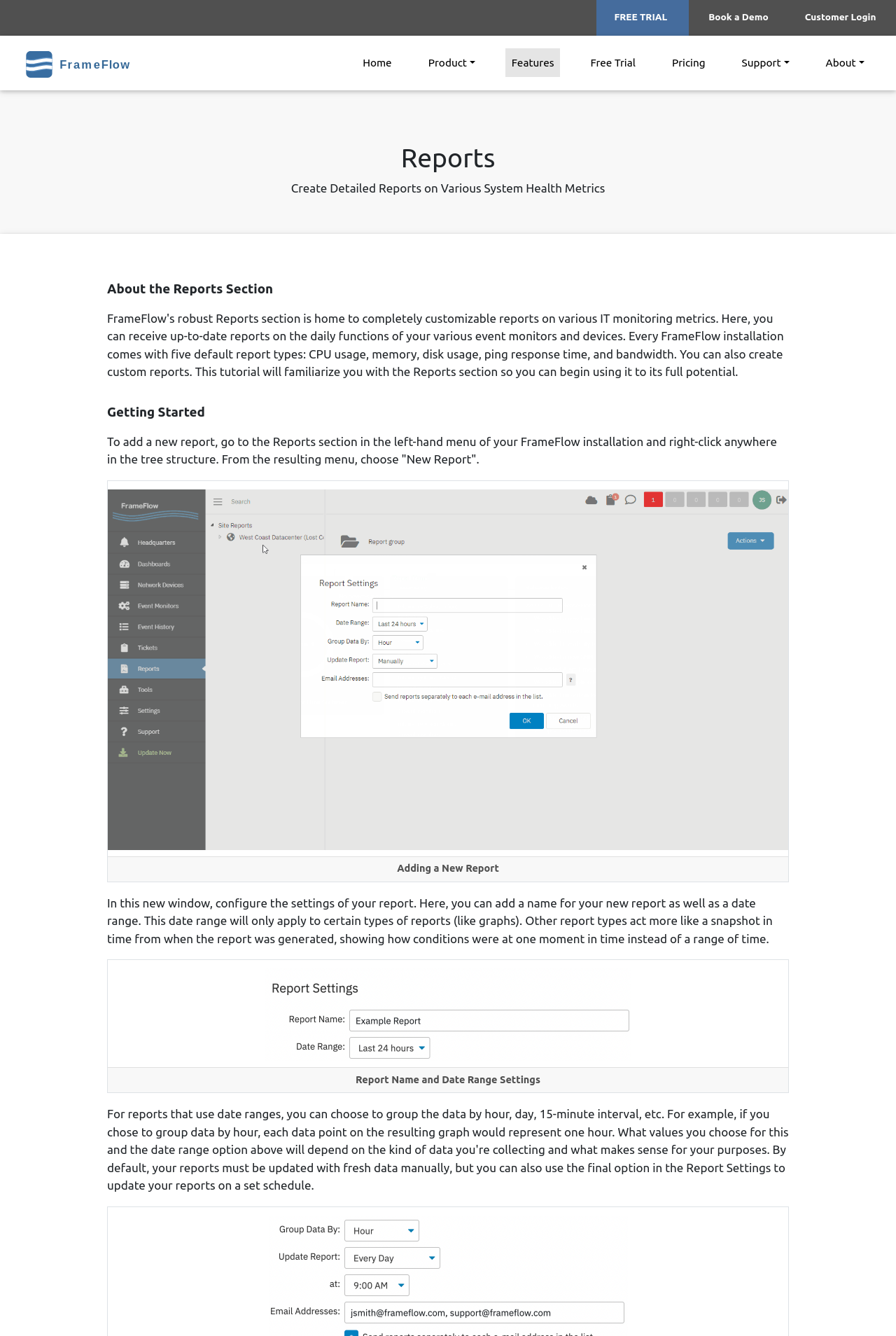Using the provided element description: "Windows Virtual Desktop (14)", determine the bounding box coordinates of the corresponding UI element in the screenshot.

None